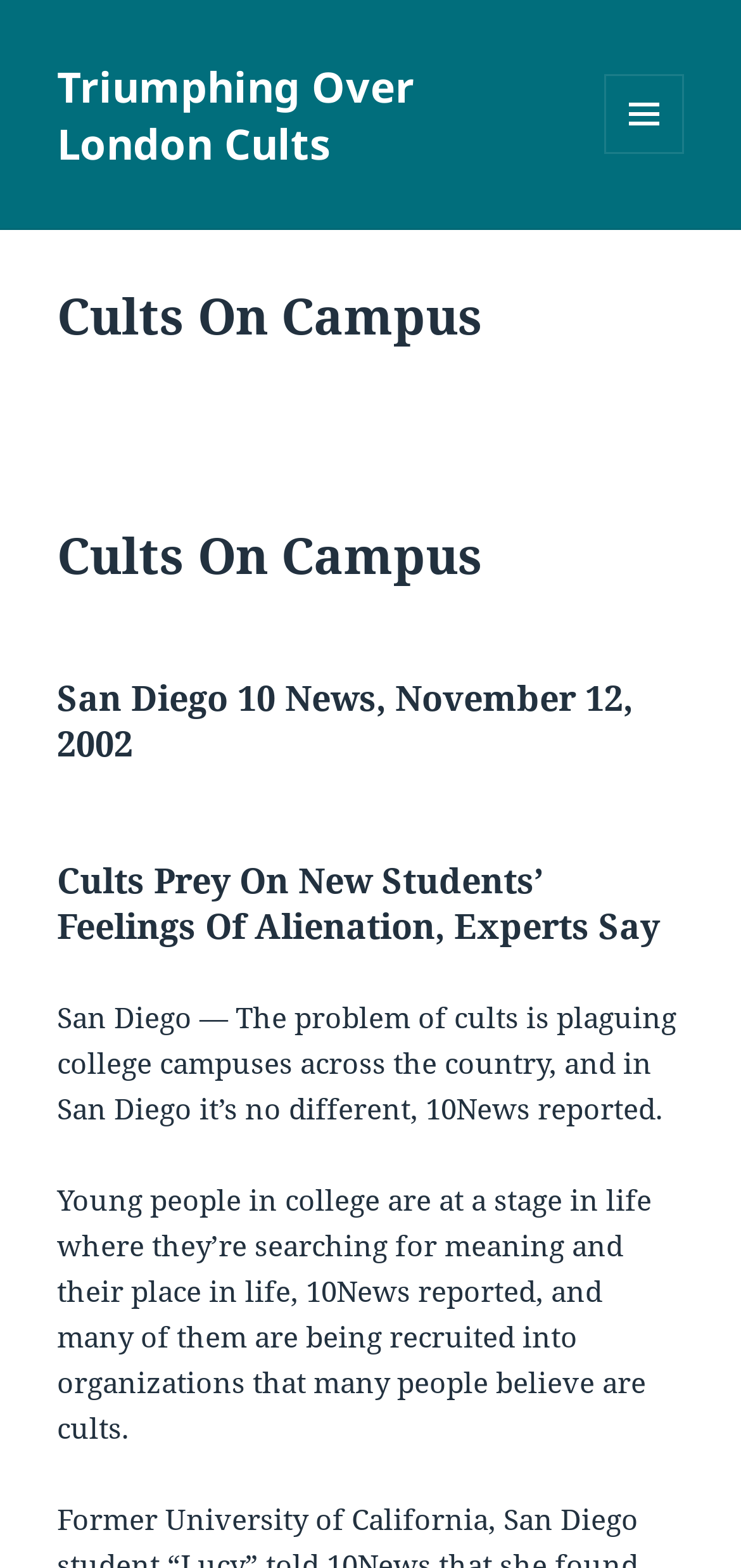What is the stage of life that college students are in?
Please provide a comprehensive answer based on the details in the screenshot.

According to the static text on the webpage, college students are at a stage in life where they're searching for meaning and their place in life, making them vulnerable to recruitment by cults.